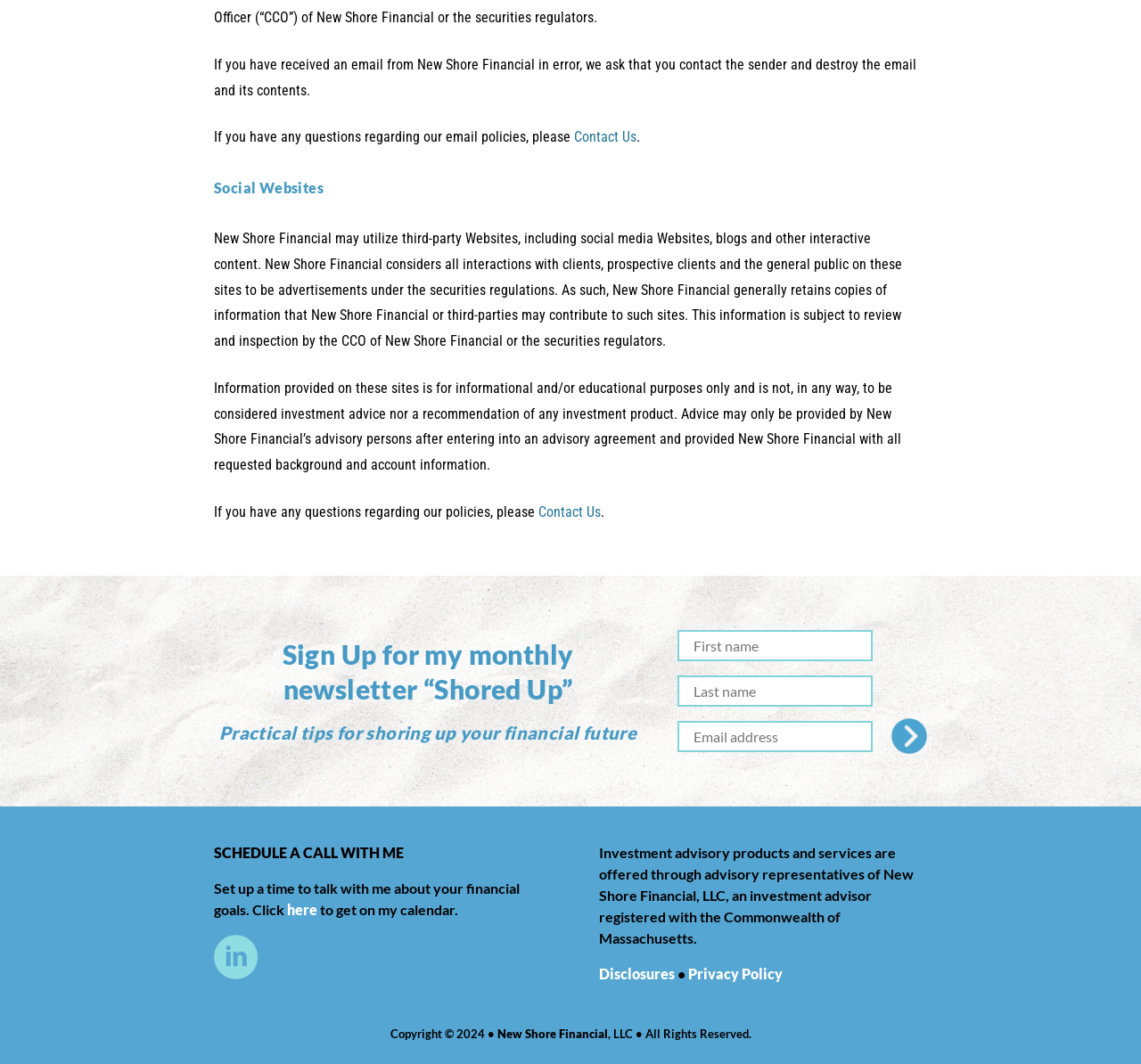Determine the bounding box coordinates for the area that needs to be clicked to fulfill this task: "Enter first name". The coordinates must be given as four float numbers between 0 and 1, i.e., [left, top, right, bottom].

[0.594, 0.592, 0.765, 0.621]